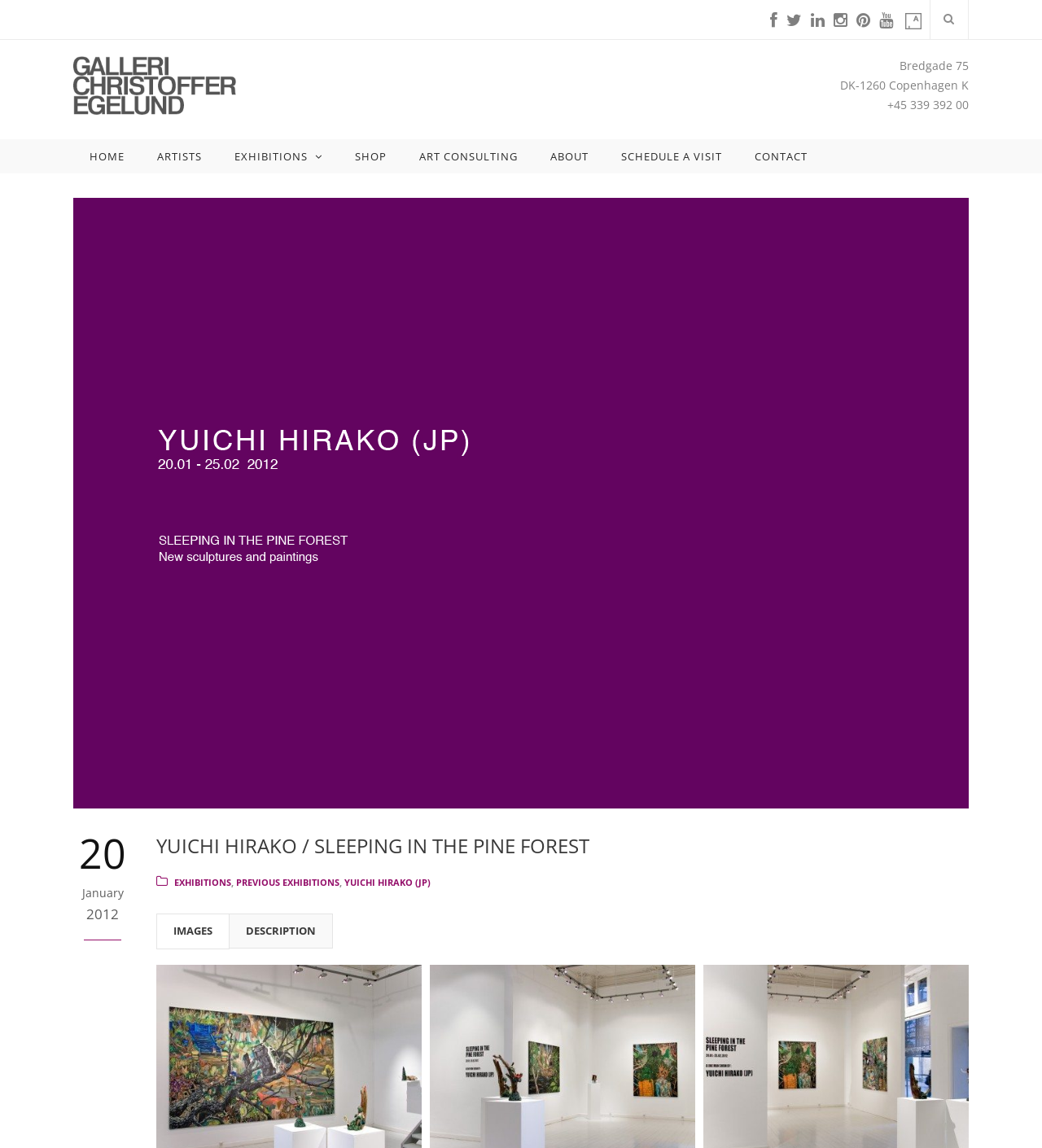What is the name of the gallery?
Please provide a detailed and comprehensive answer to the question.

I found the answer by looking at the link element 'Galleri Christoffer Egelund is a cutting-edge art gallery...' which suggests that Galleri Christoffer Egelund is the name of the gallery.